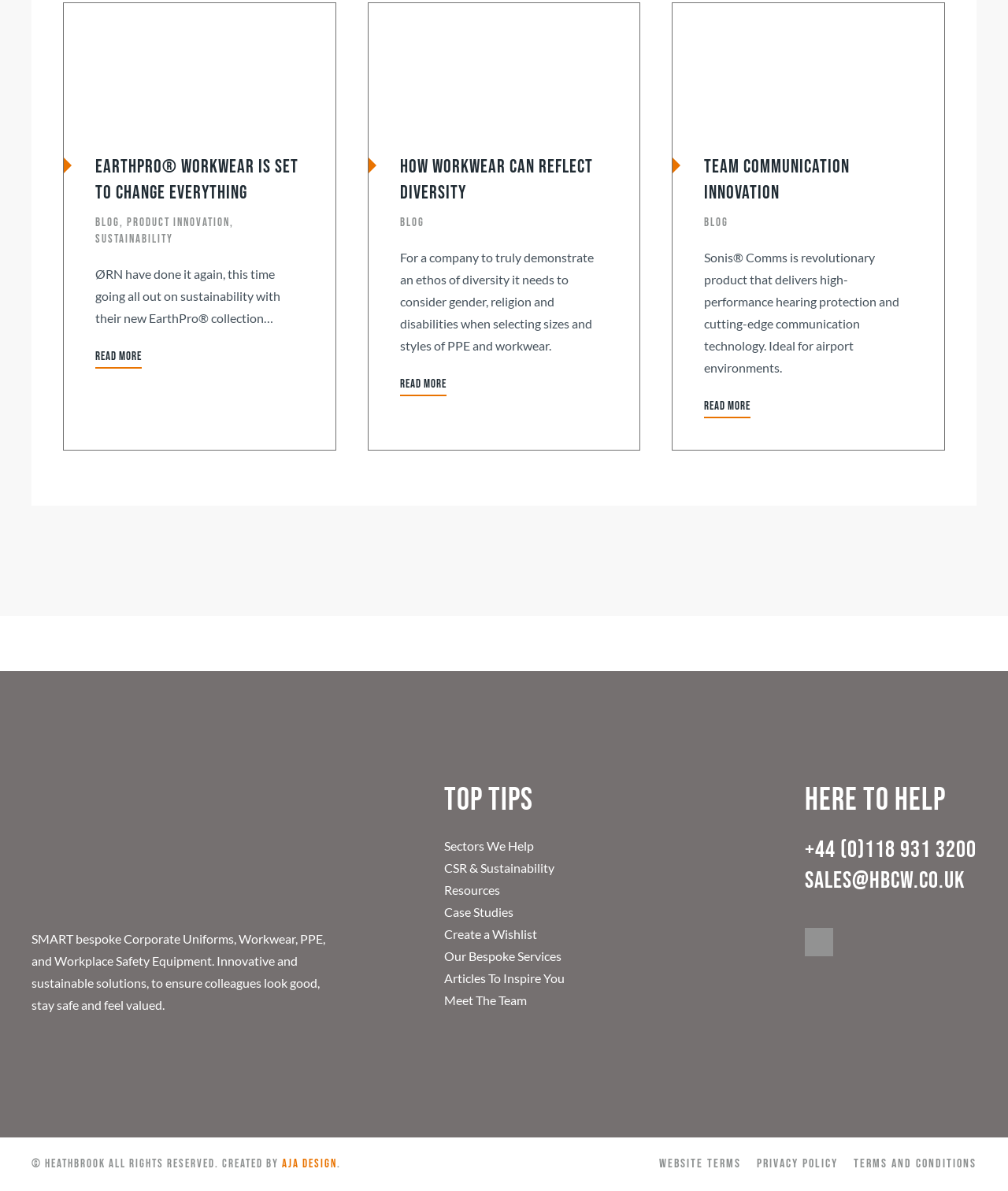From the screenshot, find the bounding box of the UI element matching this description: "Website Terms". Supply the bounding box coordinates in the form [left, top, right, bottom], each a float between 0 and 1.

[0.654, 0.968, 0.735, 0.987]